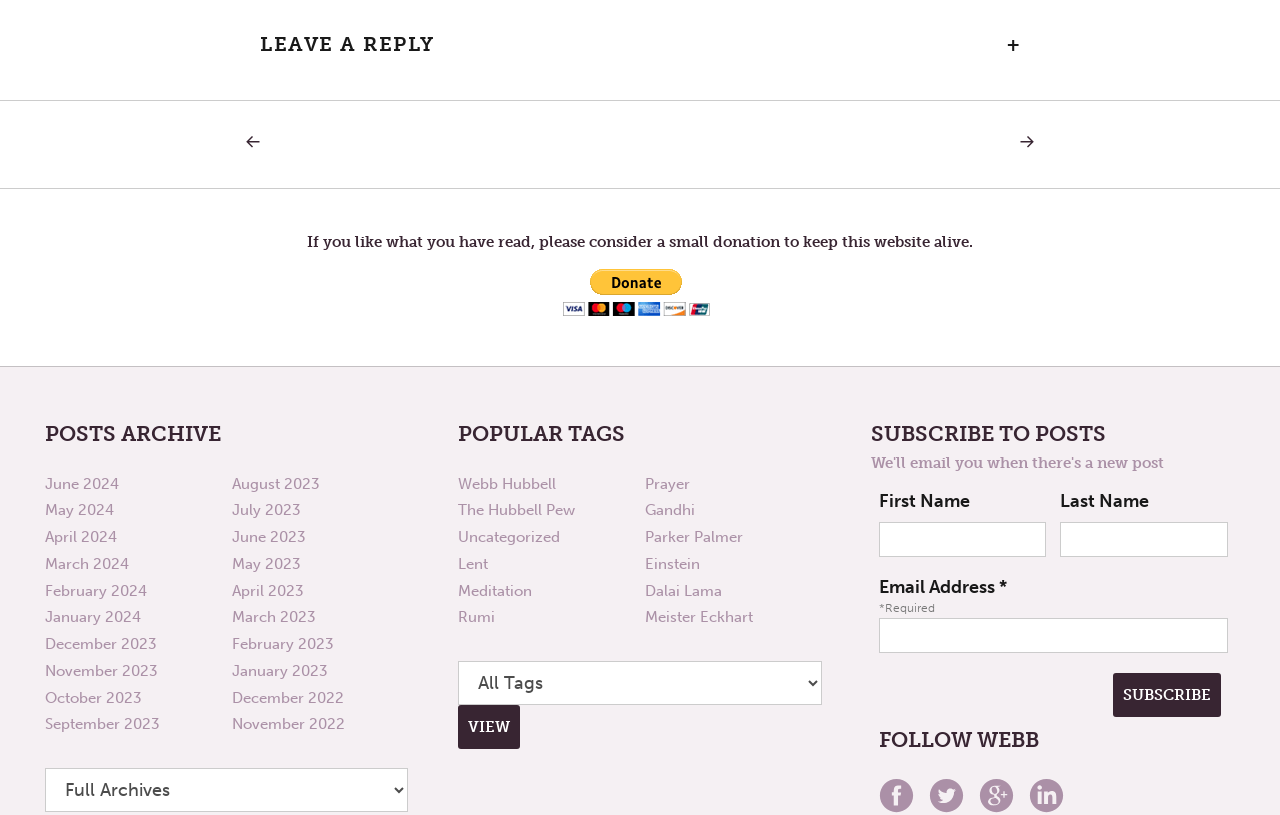Please identify the bounding box coordinates of the element I should click to complete this instruction: 'Leave a reply'. The coordinates should be given as four float numbers between 0 and 1, like this: [left, top, right, bottom].

[0.016, 0.04, 0.984, 0.07]